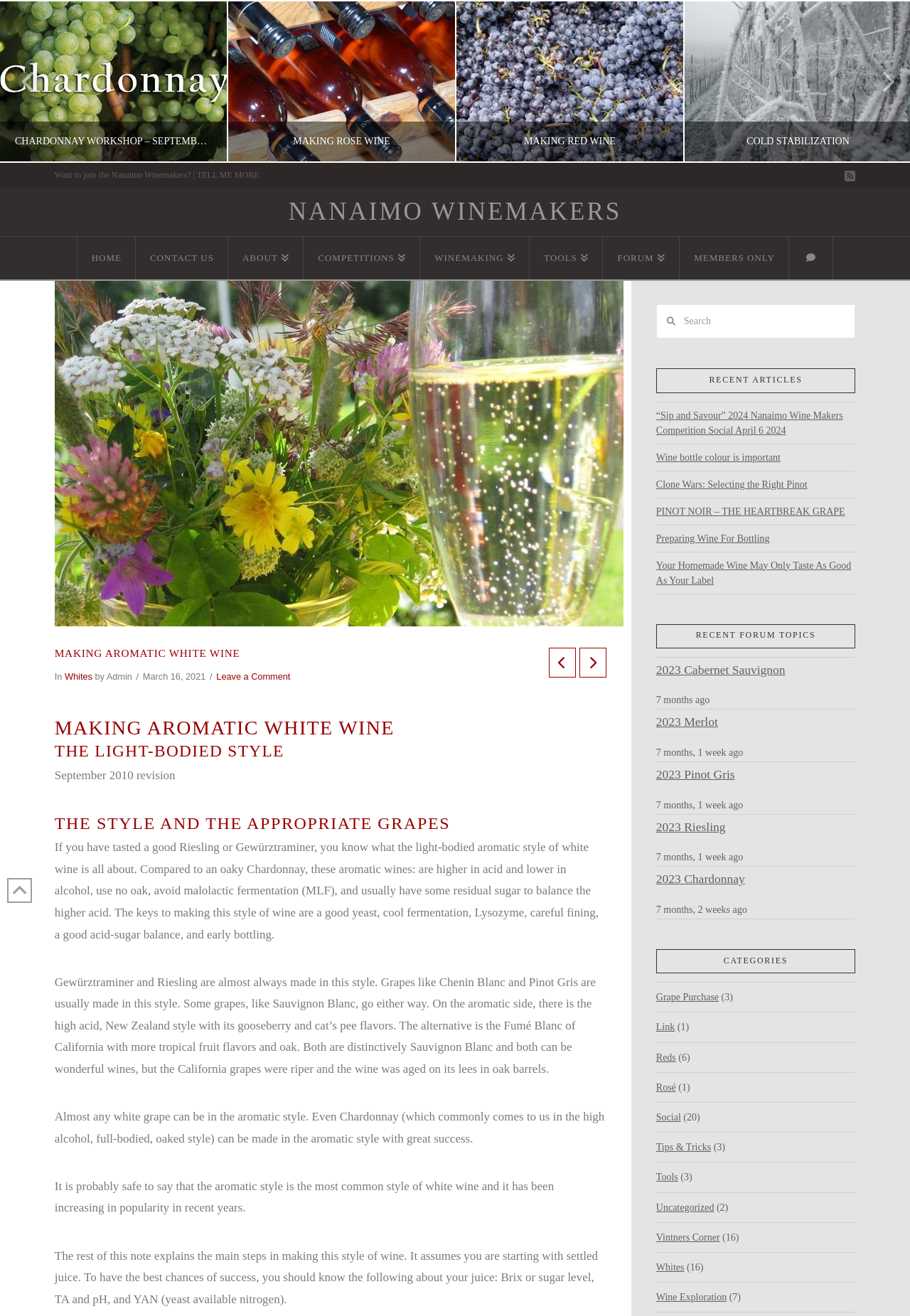What is the style of white wine that is higher in acid and lower in alcohol?
Please respond to the question with as much detail as possible.

According to the webpage, the light-bodied aromatic style of white wine is characterized by being higher in acid and lower in alcohol, among other characteristics.